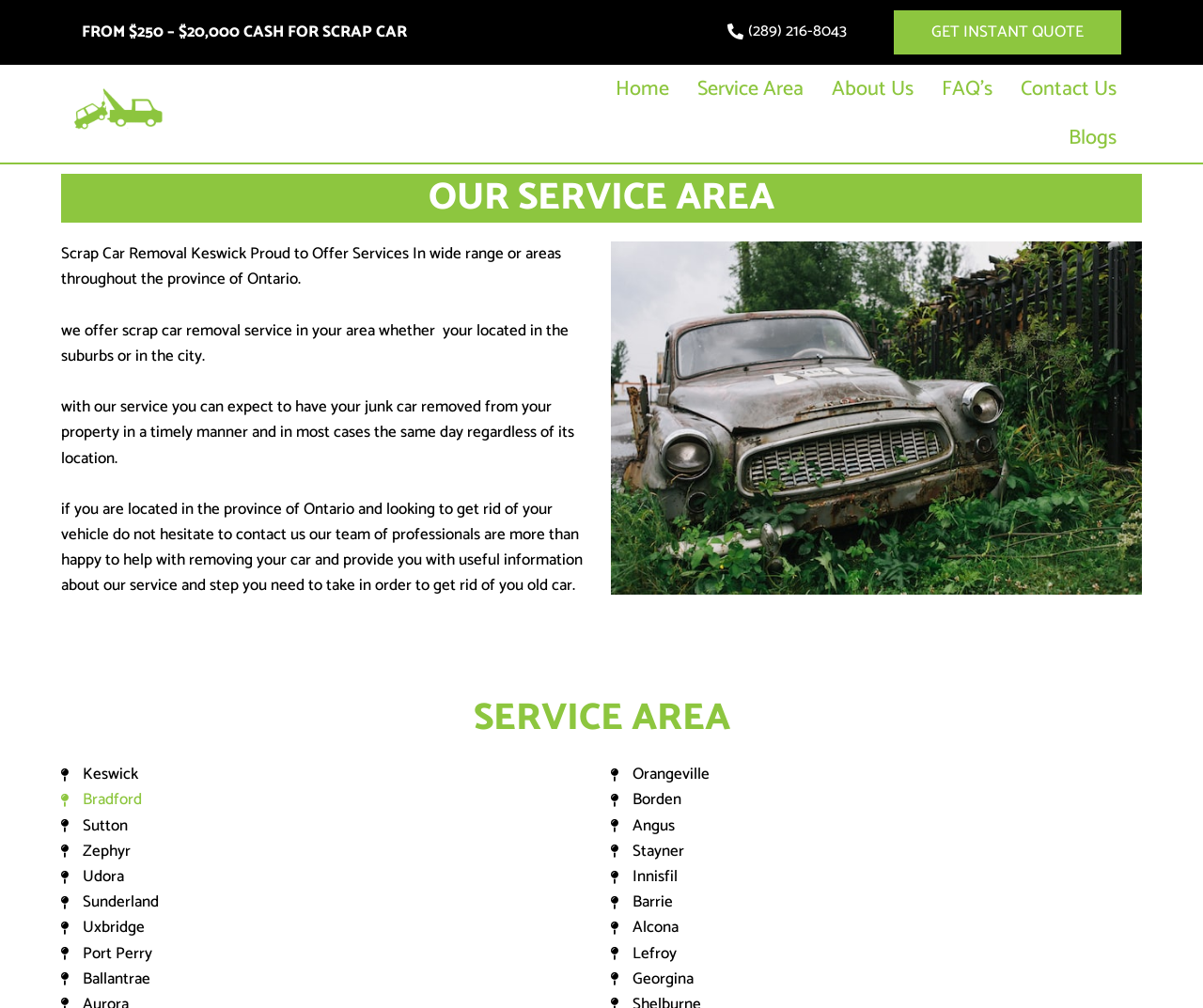Find and indicate the bounding box coordinates of the region you should select to follow the given instruction: "Learn more about 'cash for junk cars north york'".

[0.06, 0.066, 0.138, 0.159]